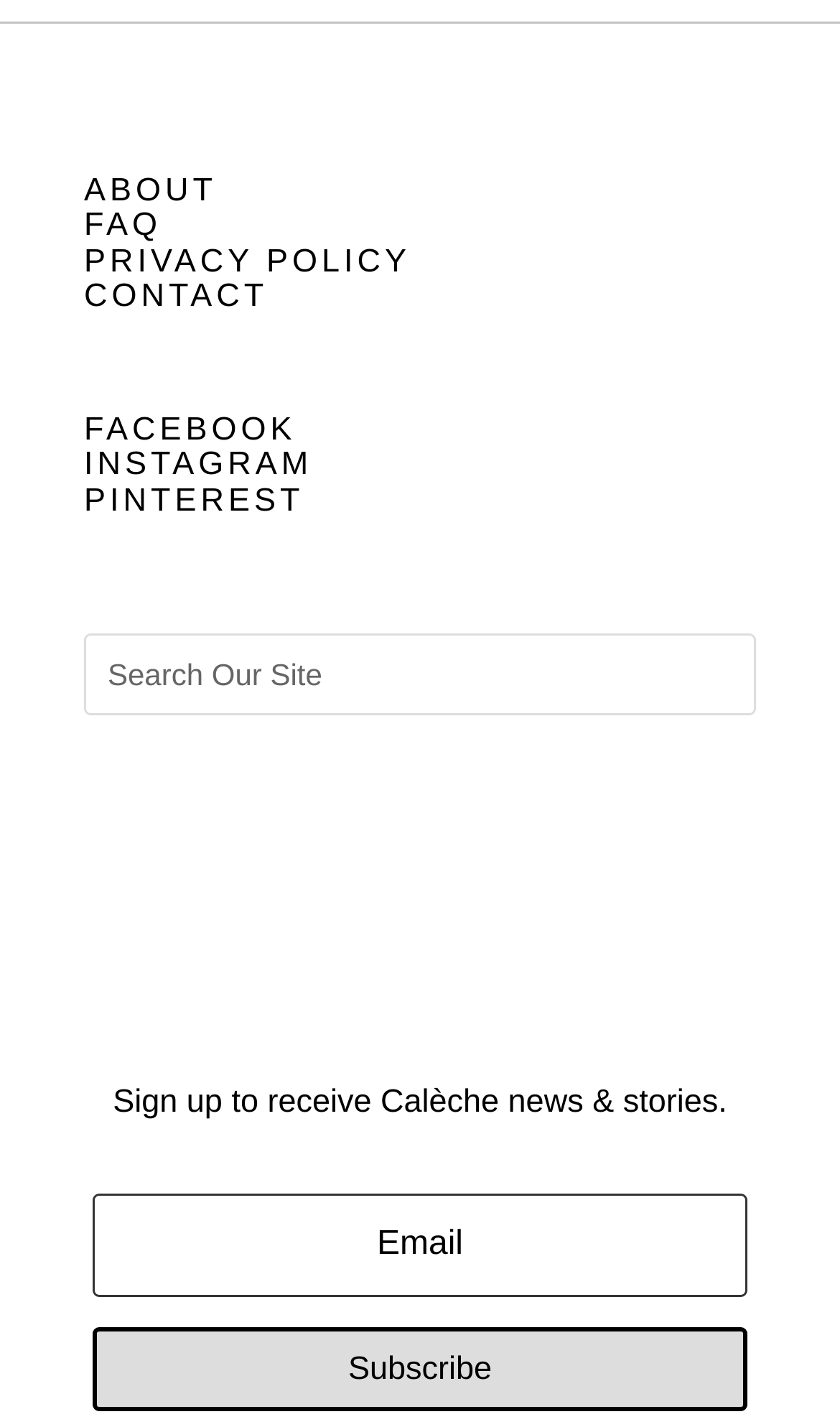Using the information in the image, could you please answer the following question in detail:
What is the call-to-action for the newsletter?

I examined the heading 'Sign up to receive Calèche news & stories.' and the corresponding link 'Subscribe', which suggests that the call-to-action for the newsletter is to subscribe.